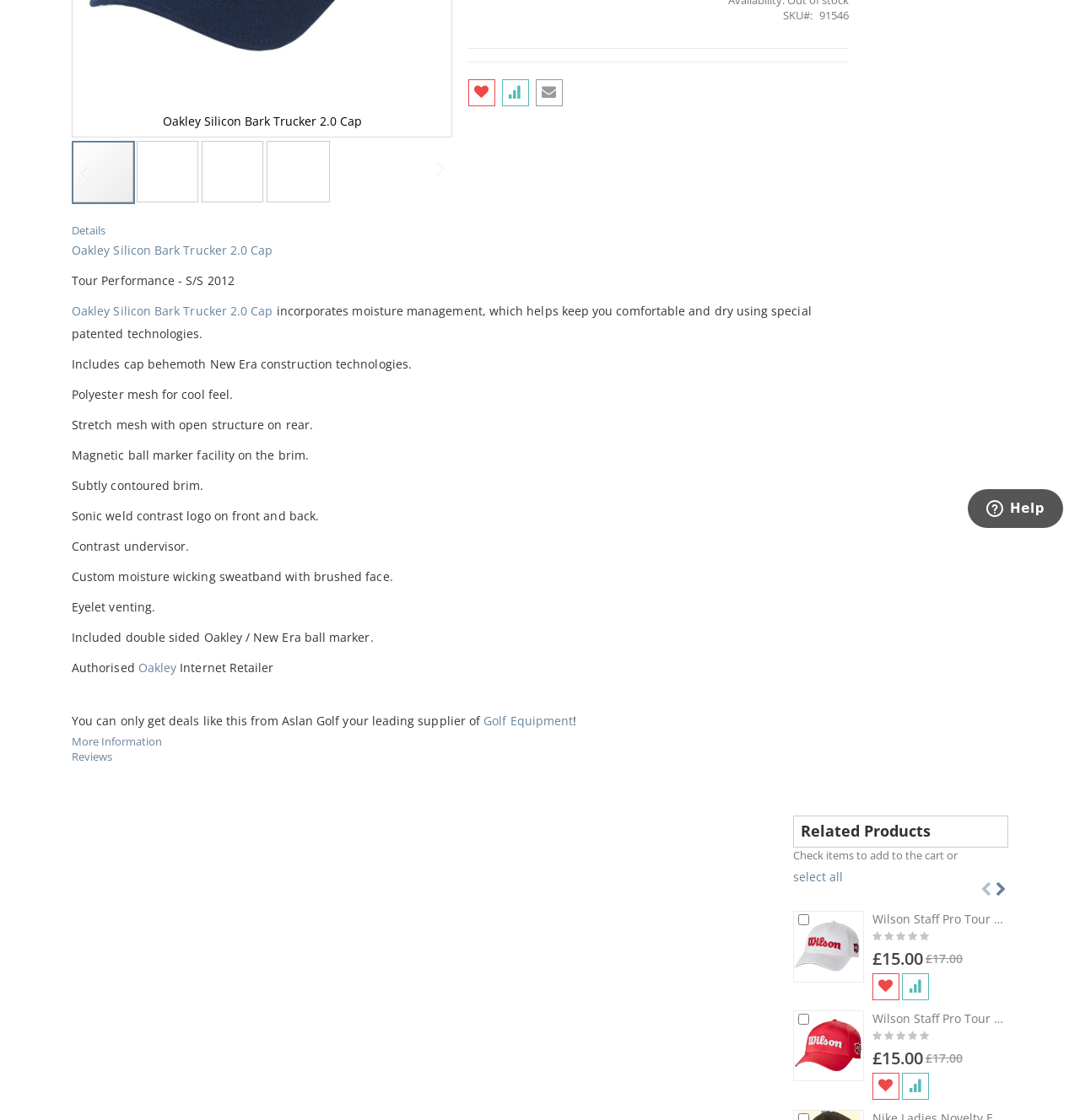Provide the bounding box coordinates in the format (top-left x, top-left y, bottom-right x, bottom-right y). All values are floating point numbers between 0 and 1. Determine the bounding box coordinate of the UI element described as: Reviews

[0.066, 0.602, 0.104, 0.616]